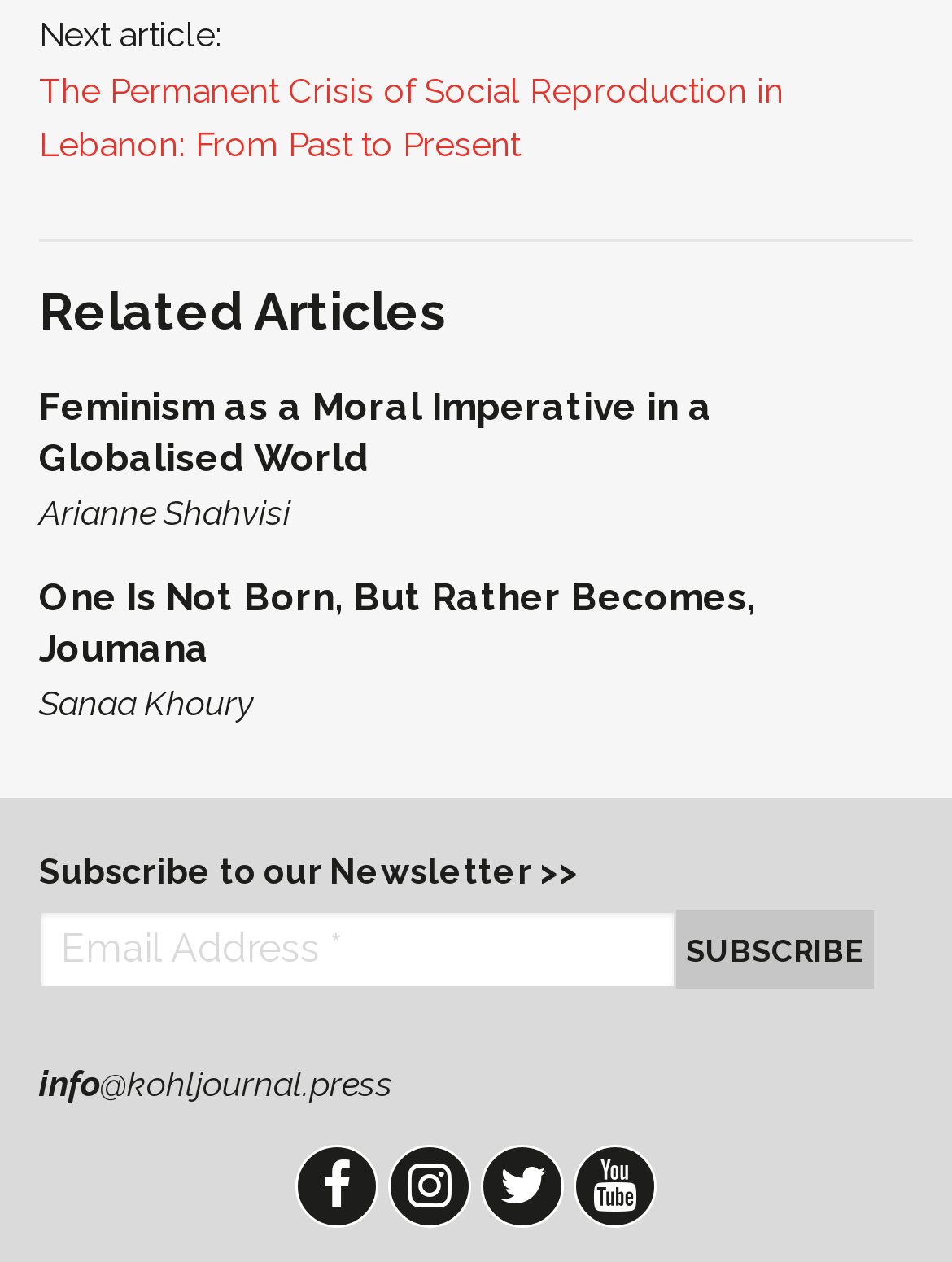Identify the bounding box coordinates for the element you need to click to achieve the following task: "Click on the 'Next article:' link". The coordinates must be four float values ranging from 0 to 1, formatted as [left, top, right, bottom].

[0.041, 0.049, 0.959, 0.136]